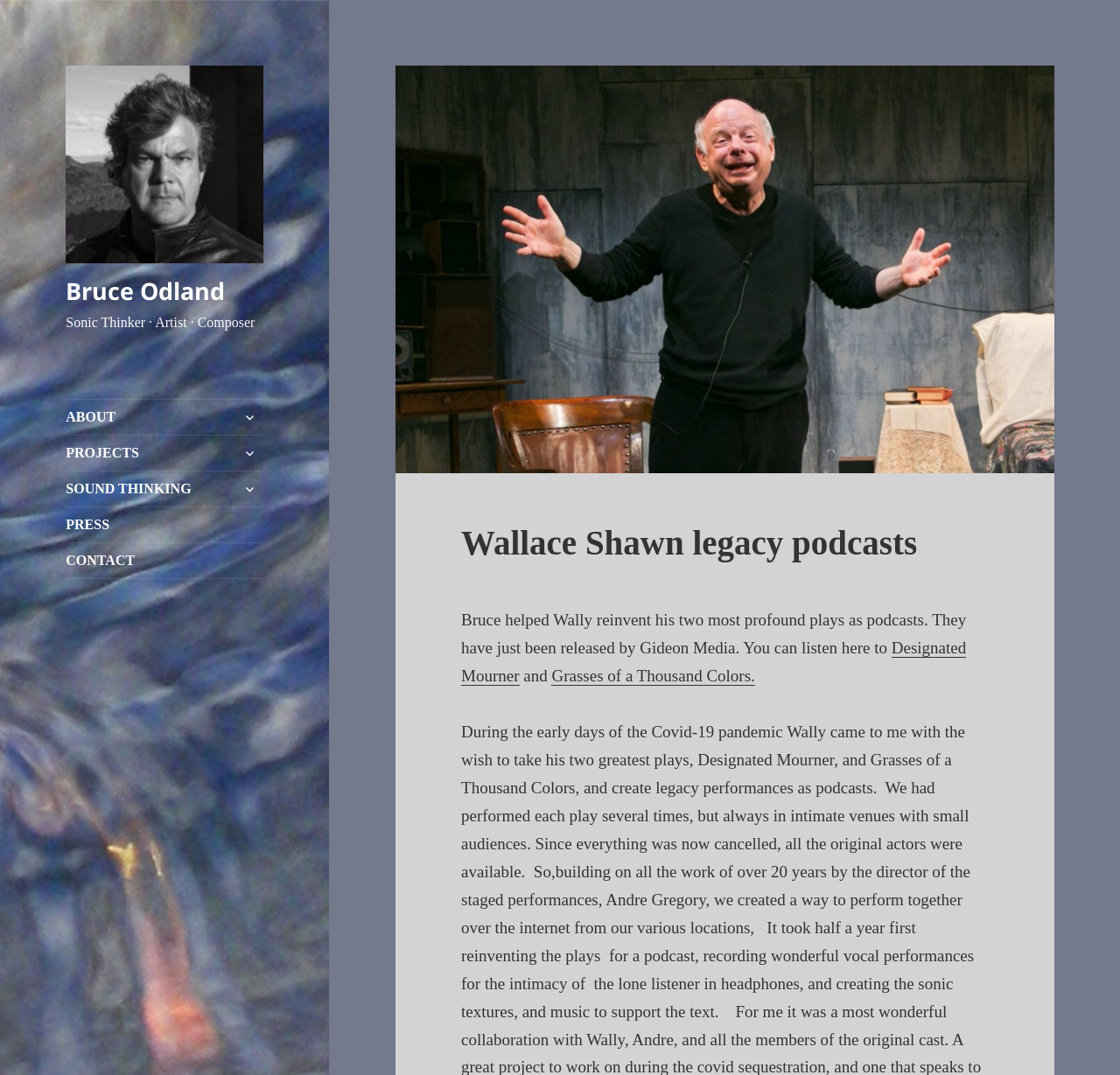Could you determine the bounding box coordinates of the clickable element to complete the instruction: "Listen to Designated Mourner podcast"? Provide the coordinates as four float numbers between 0 and 1, i.e., [left, top, right, bottom].

[0.412, 0.594, 0.863, 0.638]